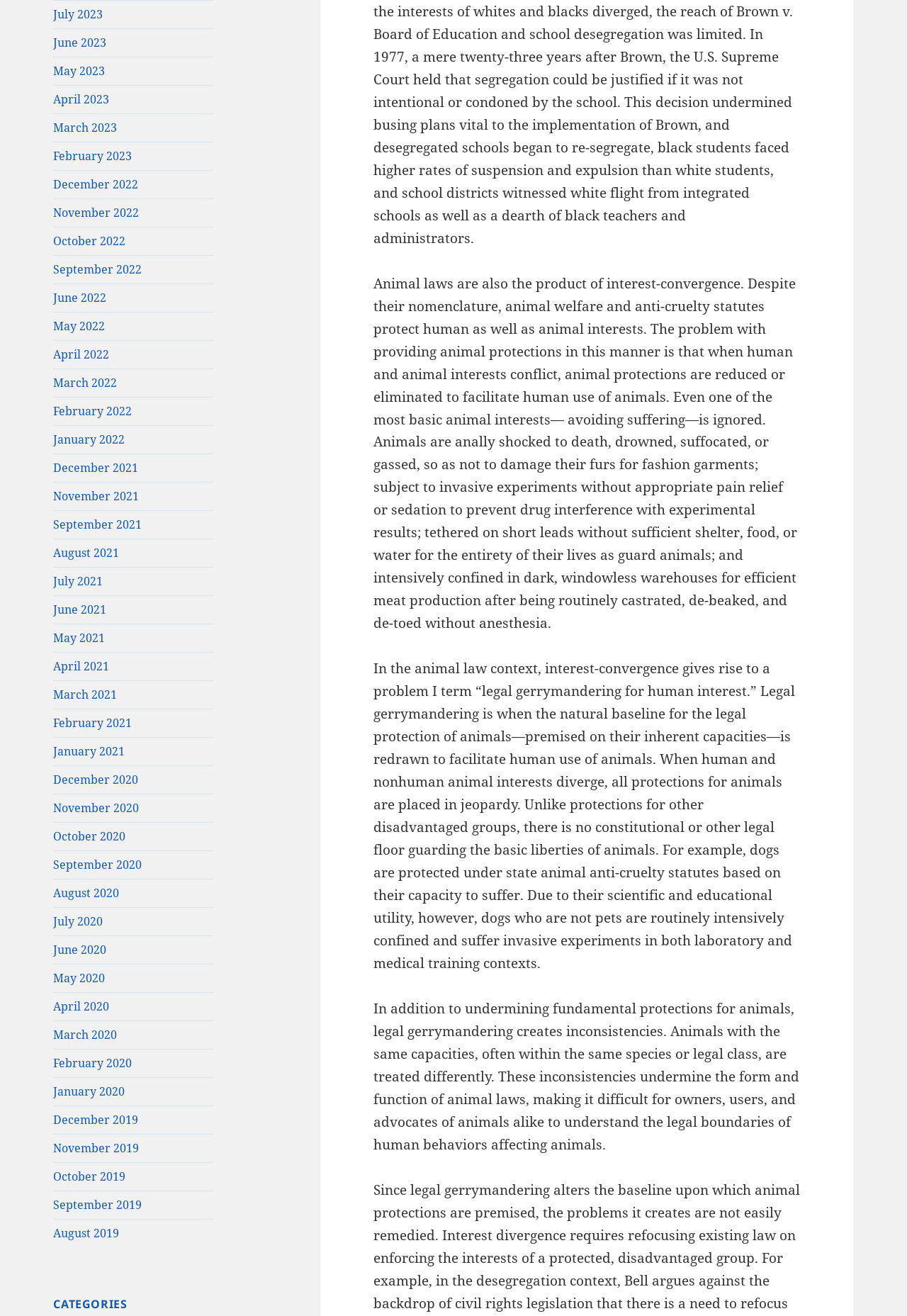What is the earliest month listed?
Using the picture, provide a one-word or short phrase answer.

December 2019